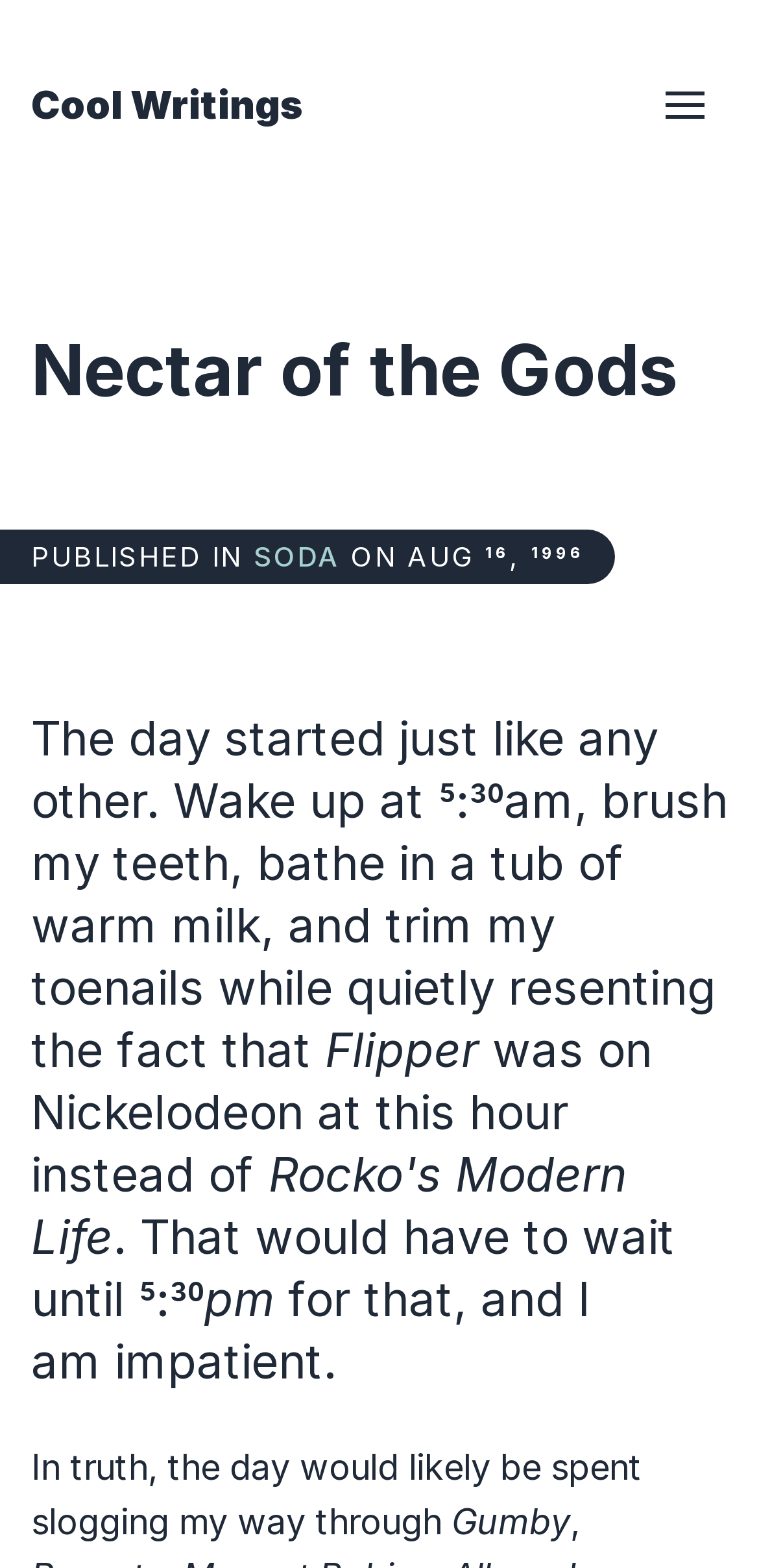Detail the features and information presented on the webpage.

The webpage appears to be a blog post or article titled "Nectar of the Gods" from the website "Cool Writings". At the top left, there is a link to the website's homepage labeled "Cool Writings". To the right of this link, there is a button labeled "Open Menu" with an accompanying image. Above these elements, the title "Nectar of the Gods" is prominently displayed.

Below the title, there is a section with the publication information, including the text "PUBLISHED IN" followed by a link to "SODA" and the date "AUG 16, 1996". 

The main content of the webpage is a narrative text that starts with the sentence "The day started just like any other." The text is divided into several paragraphs, with the first paragraph describing the author's morning routine. The text continues to describe the author's thoughts and feelings, mentioning TV shows such as "Flipper" and "Gumby". The text is written in a casual and humorous tone.

There are no images on the page besides the one accompanying the "Open Menu" button. The overall layout is simple, with a focus on the narrative text.